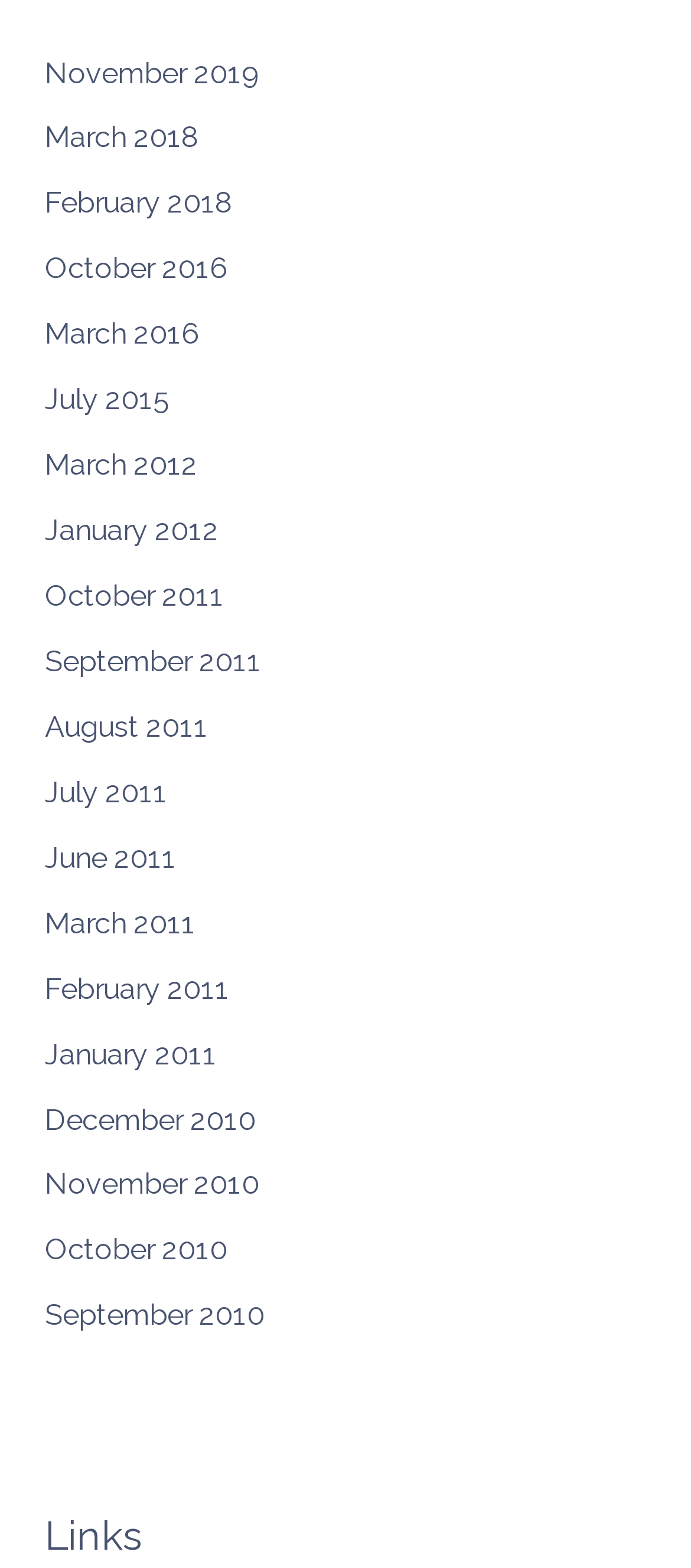How many sections are available on this webpage?
Answer with a single word or phrase, using the screenshot for reference.

2